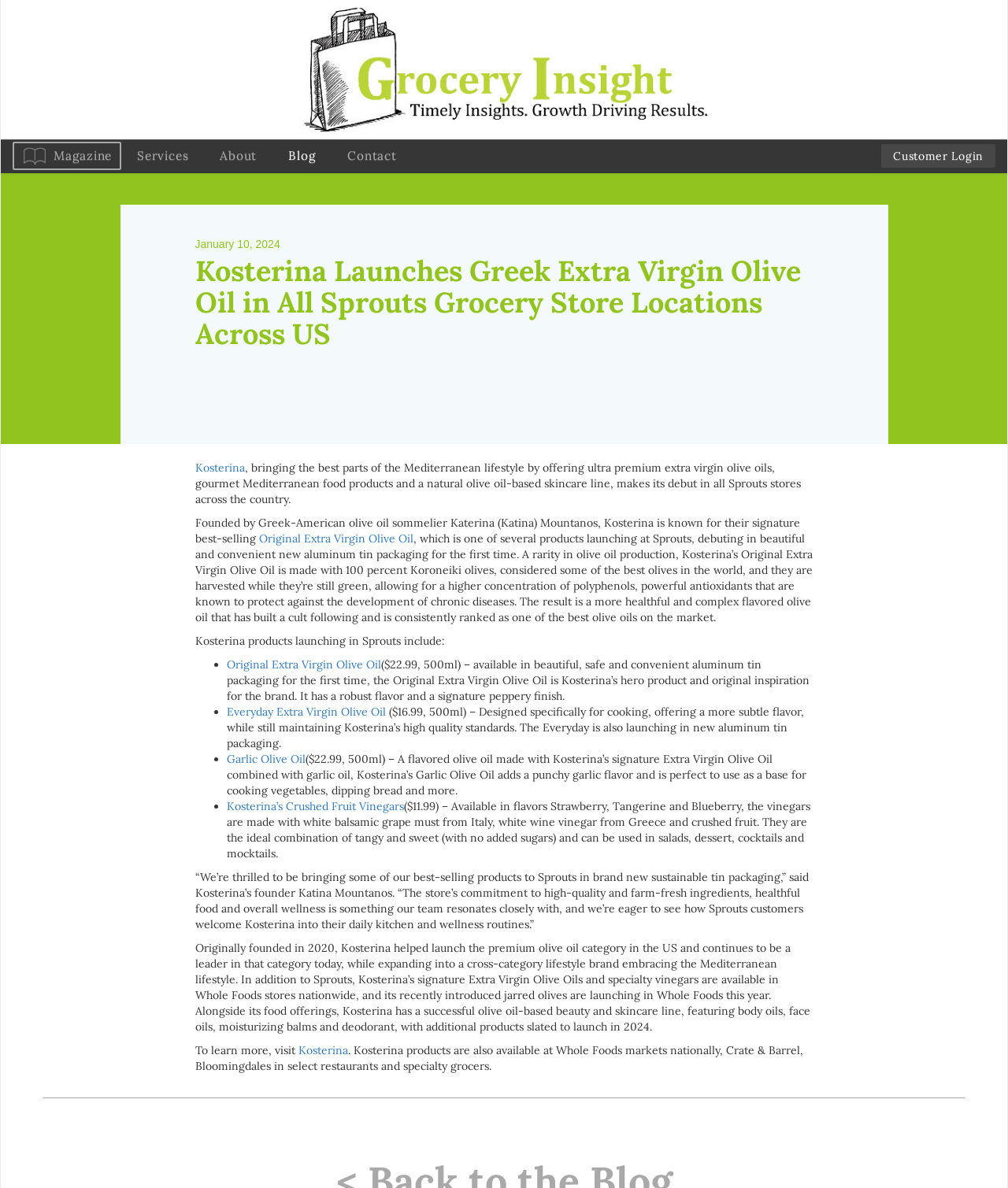Please extract the webpage's main title and generate its text content.

Kosterina Launches Greek Extra Virgin Olive Oil in All Sprouts Grocery Store Locations Across US